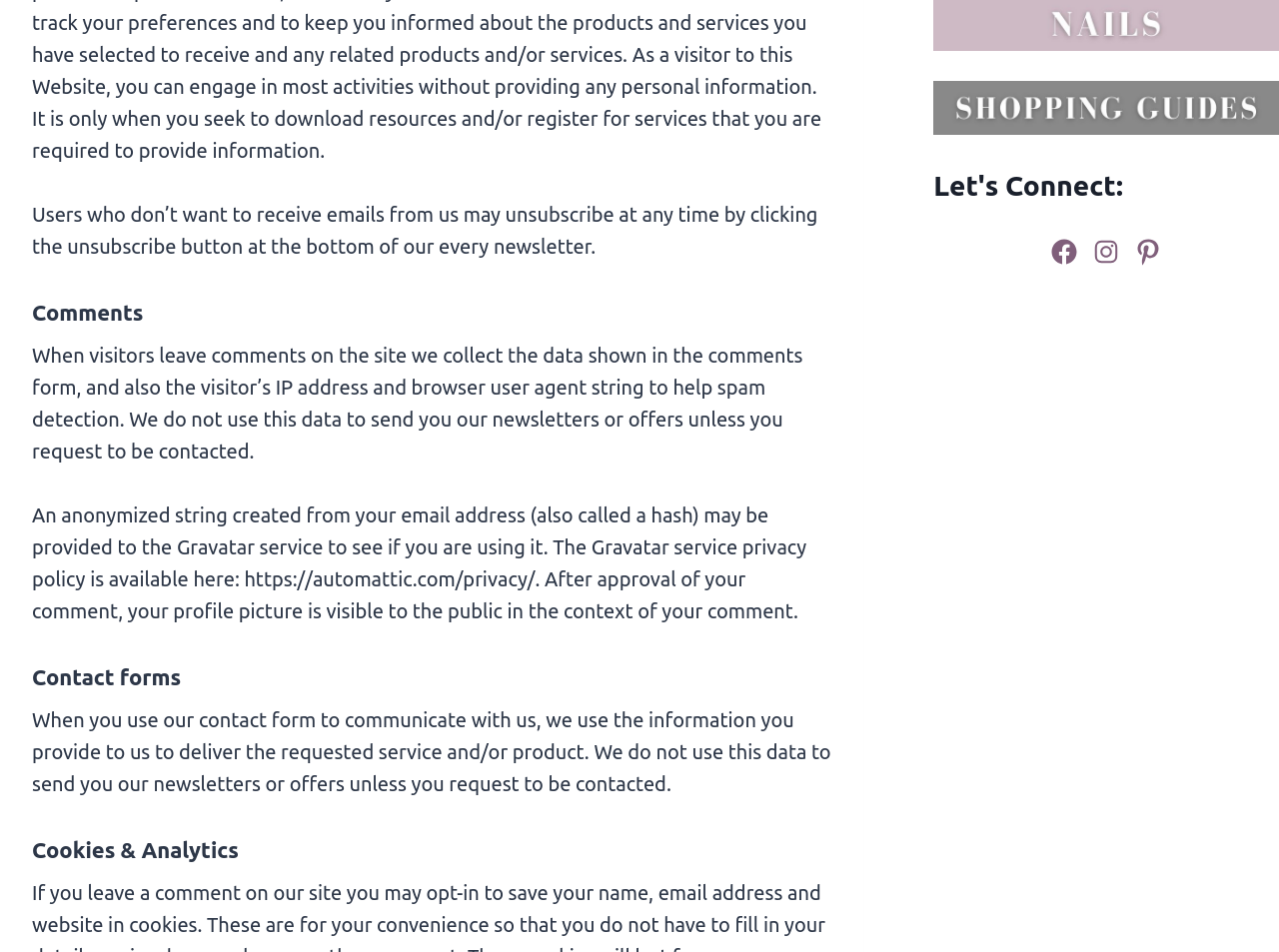Using the description: "Scroll to top", identify the bounding box of the corresponding UI element in the screenshot.

[0.943, 0.637, 0.977, 0.682]